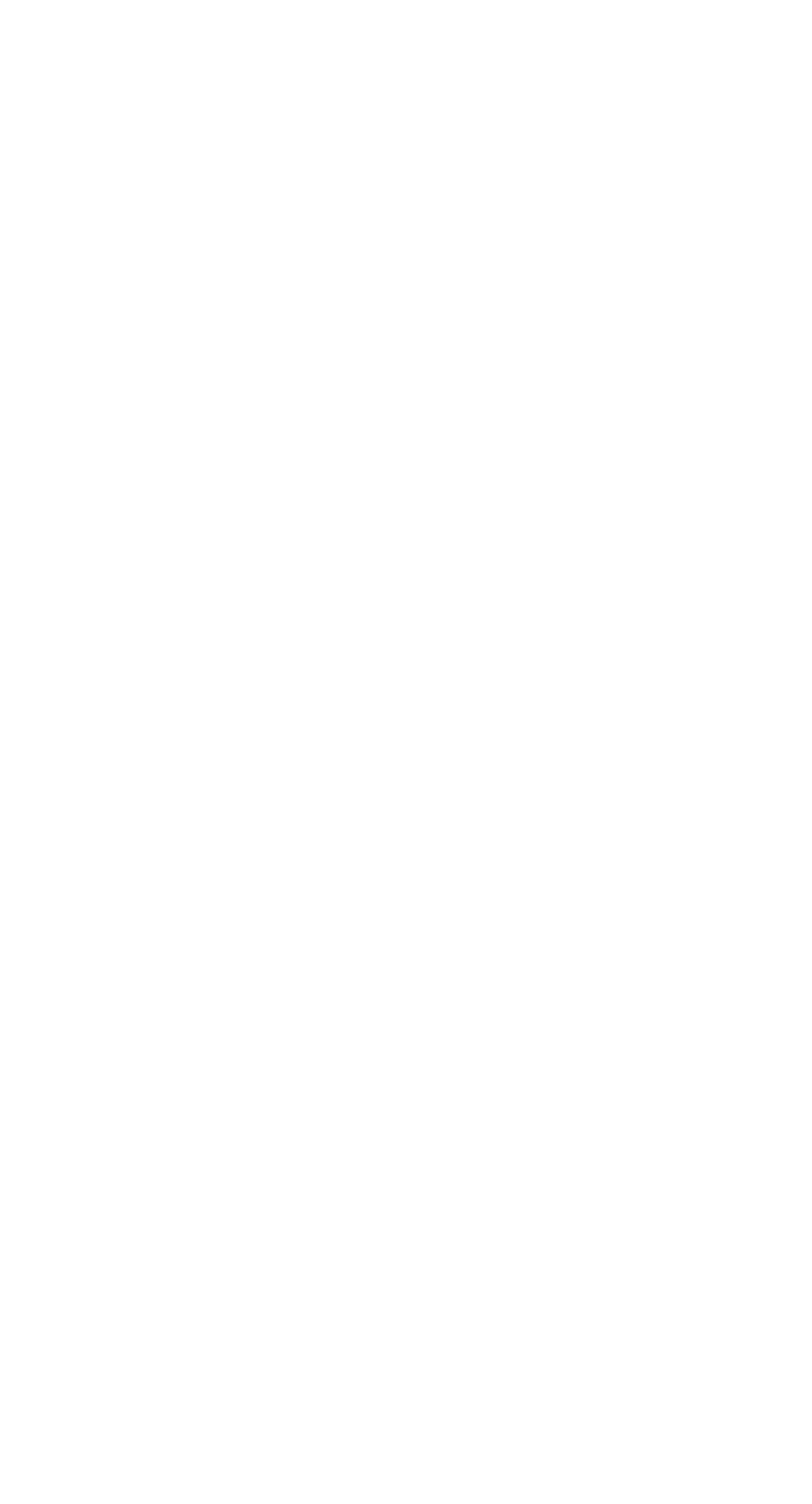Please identify the bounding box coordinates of the clickable element to fulfill the following instruction: "contact us via email". The coordinates should be four float numbers between 0 and 1, i.e., [left, top, right, bottom].

[0.205, 0.095, 0.31, 0.123]